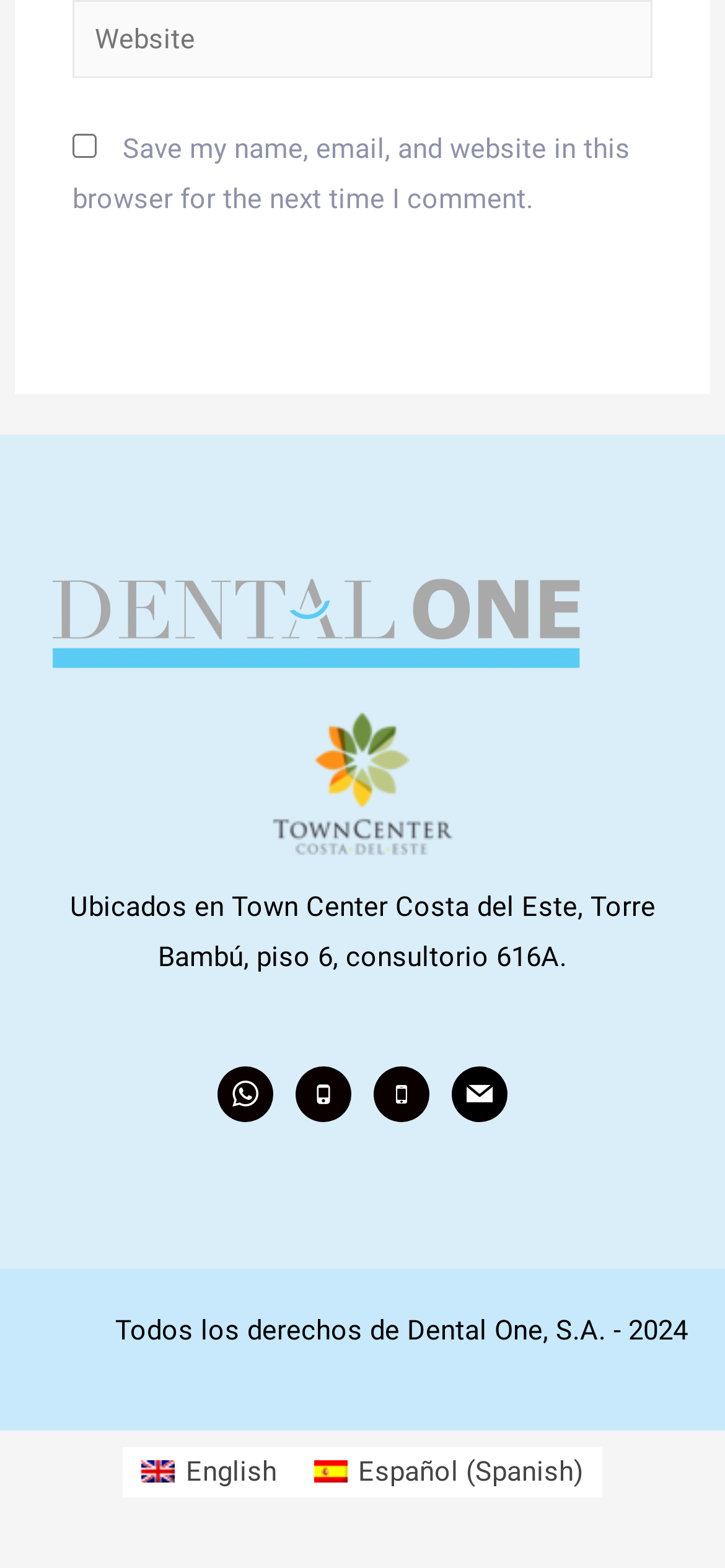Could you highlight the region that needs to be clicked to execute the instruction: "Visit Footer Widget 3"?

[0.051, 0.385, 0.821, 0.407]